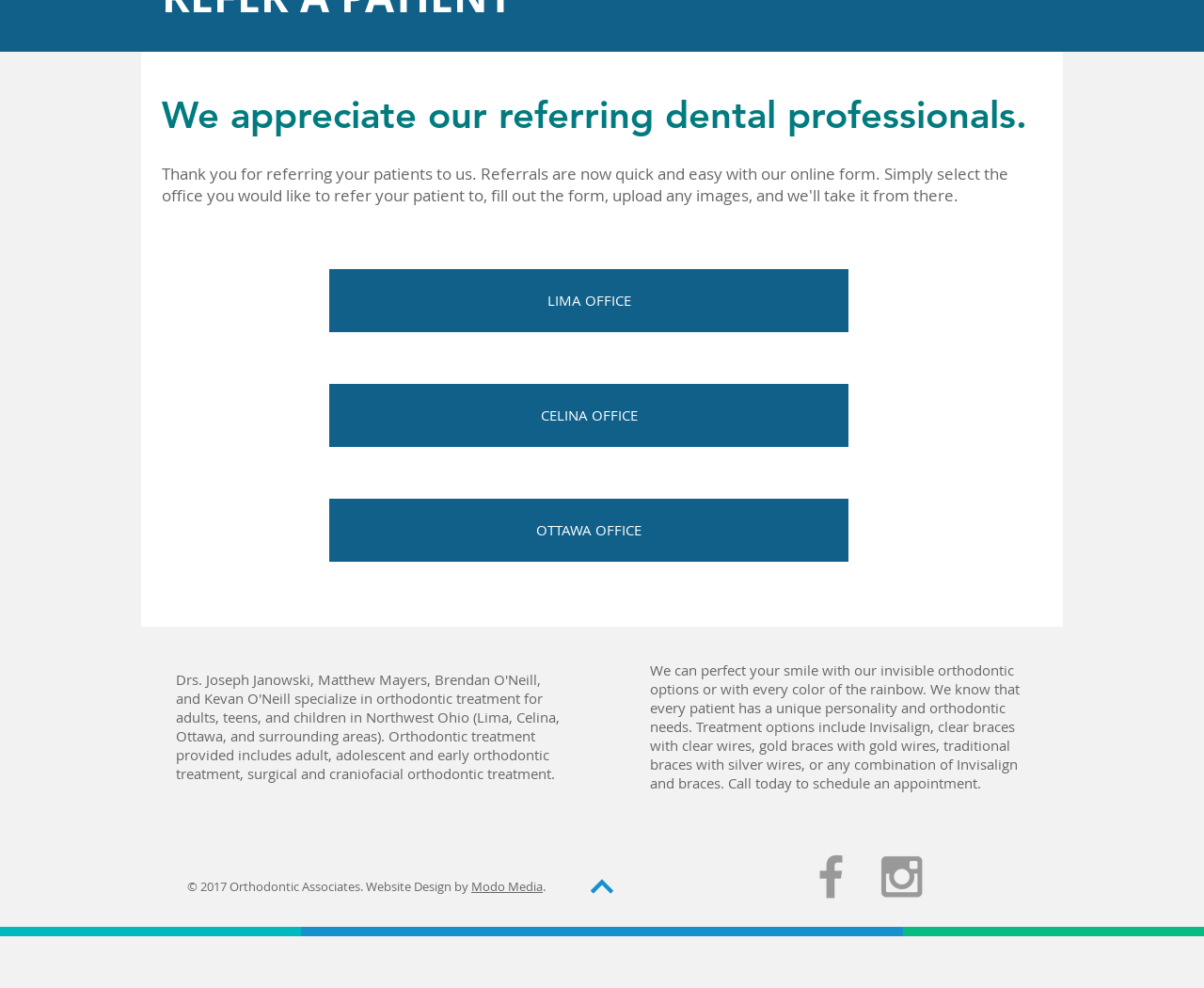Locate the bounding box of the UI element defined by this description: "Modo Media.". The coordinates should be given as four float numbers between 0 and 1, formatted as [left, top, right, bottom].

[0.391, 0.889, 0.453, 0.906]